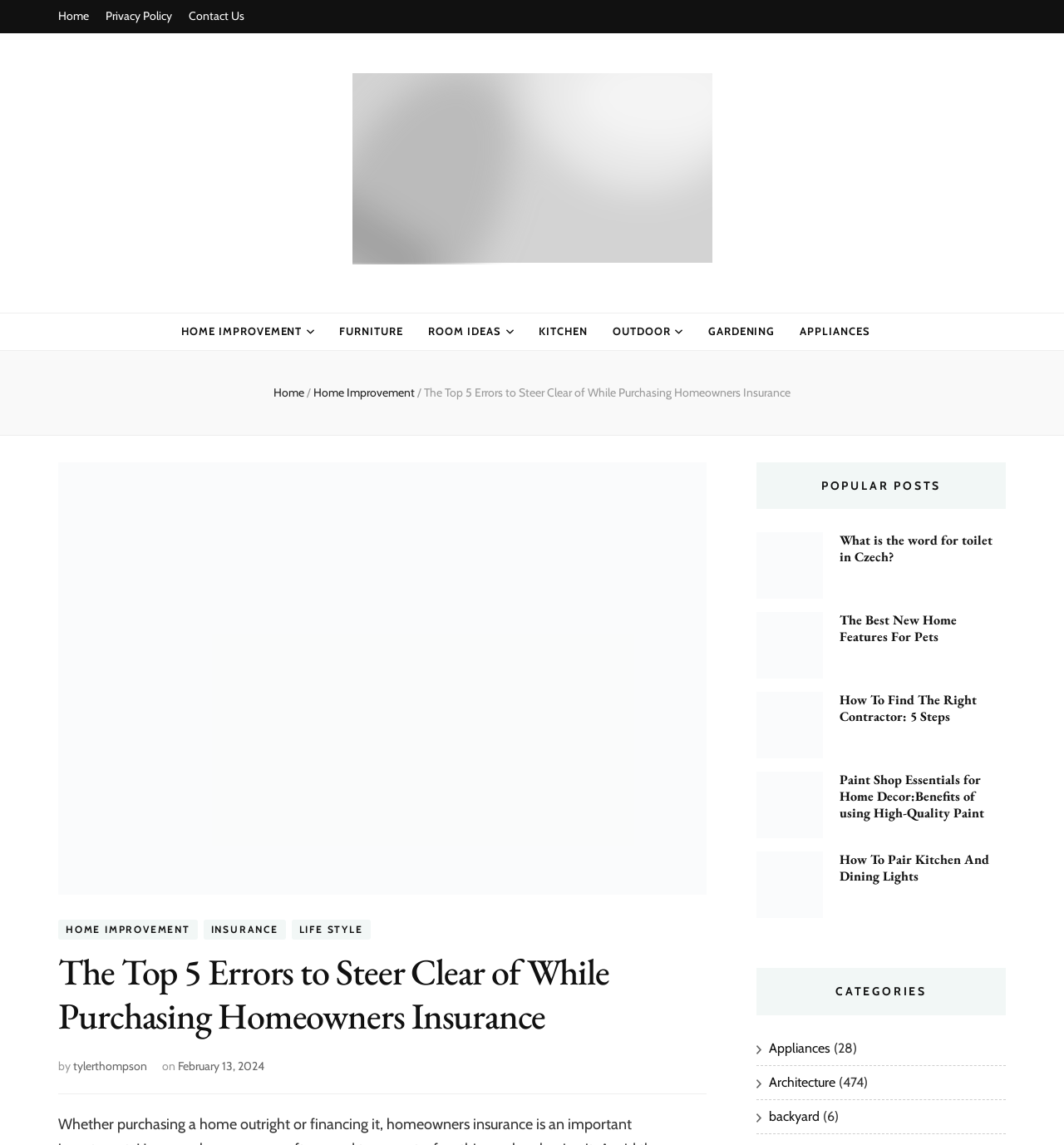Locate the bounding box coordinates of the element's region that should be clicked to carry out the following instruction: "Visit the author's page". The coordinates need to be four float numbers between 0 and 1, i.e., [left, top, right, bottom].

[0.069, 0.925, 0.138, 0.938]